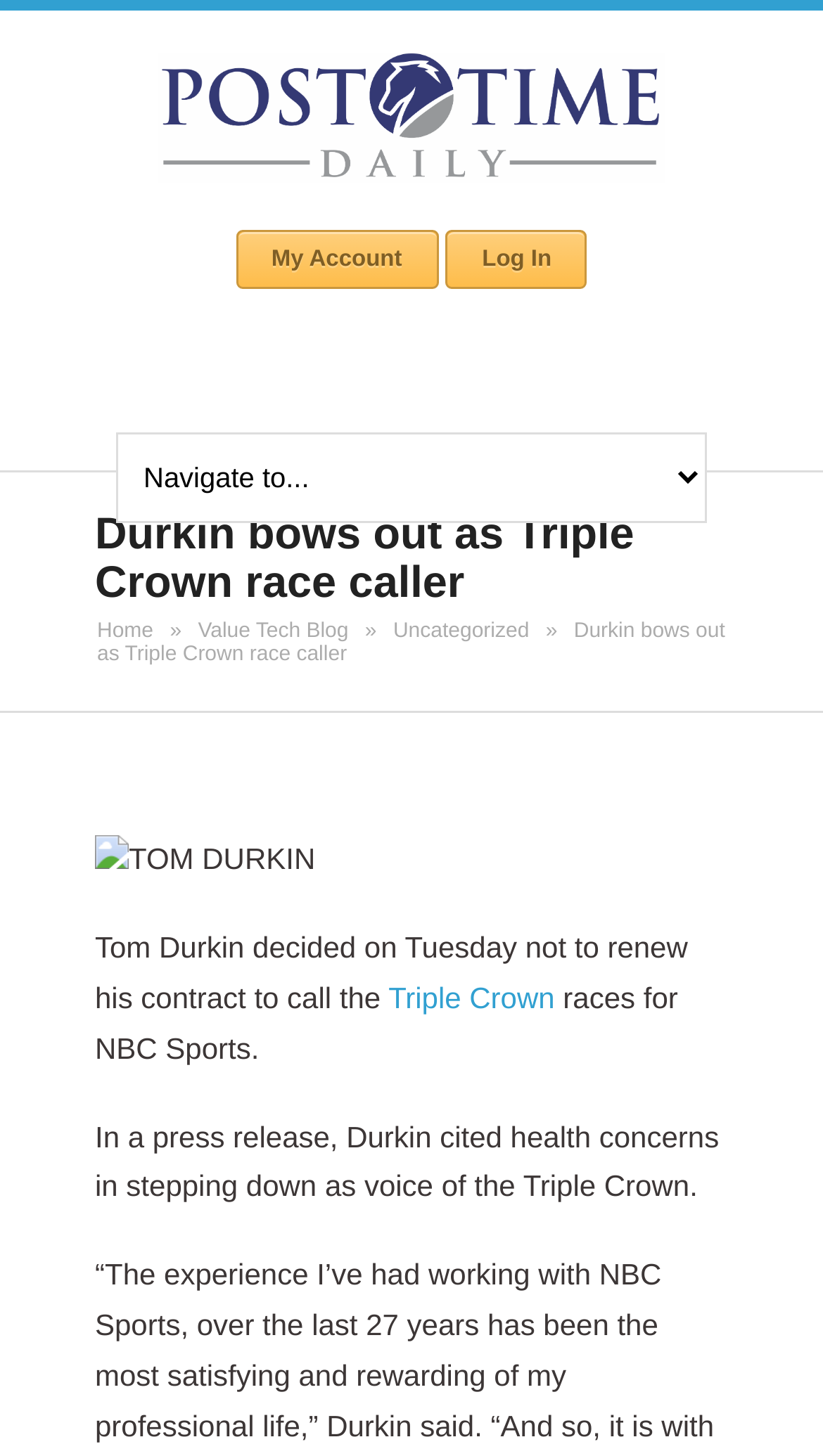Elaborate on the webpage's design and content in a detailed caption.

The webpage is about Tom Durkin's decision to step down as the voice of the Triple Crown races for NBC Sports due to health concerns. At the top left, there is a logo of "Post Time Daily" with a link to the website's homepage. Next to the logo, there is a link to "My Account" and another link to "Log In". 

Below the logo, there is a combobox that allows users to navigate through the website. A heading with the title "Durkin bows out as Triple Crown race caller" is located below the combobox. 

On the same horizontal level as the heading, there are several links to different sections of the website, including "Home", "Value Tech Blog", and "Uncategorized". A static text "»" separates the links. 

Below these links, there is an image of Tom Durkin, accompanied by a paragraph of text that describes his decision to step down as the voice of the Triple Crown races. The text mentions that Durkin cited health concerns in his decision. There is also a link to "Triple Crown" within the paragraph.